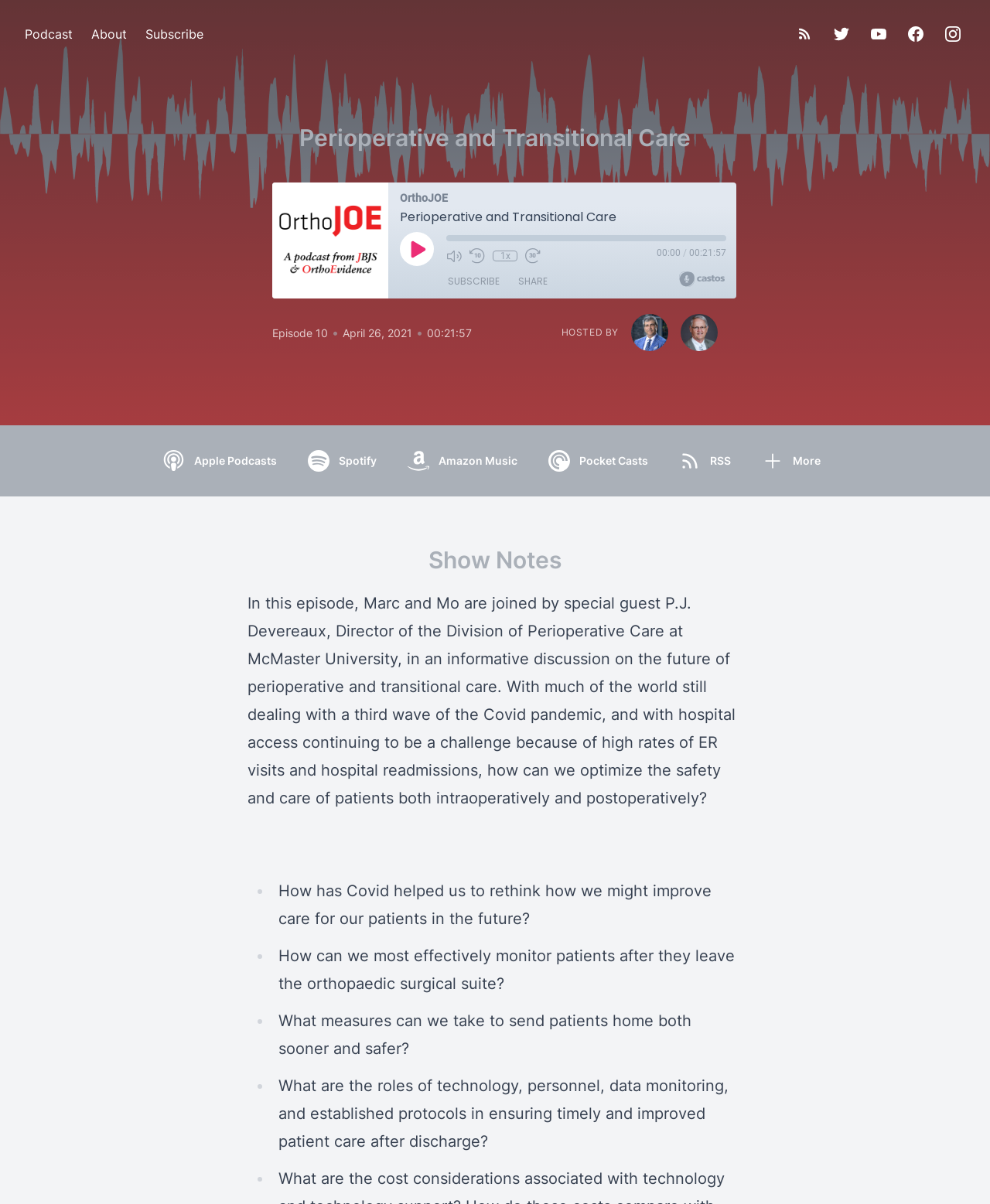Refer to the image and answer the question with as much detail as possible: Where can I listen to this podcast?

The options to listen to this podcast can be found in the section where it says 'Listen on'. There are several links, including Apple Podcasts, Spotify, Amazon Music, and more, which indicate that the podcast is available on these platforms.